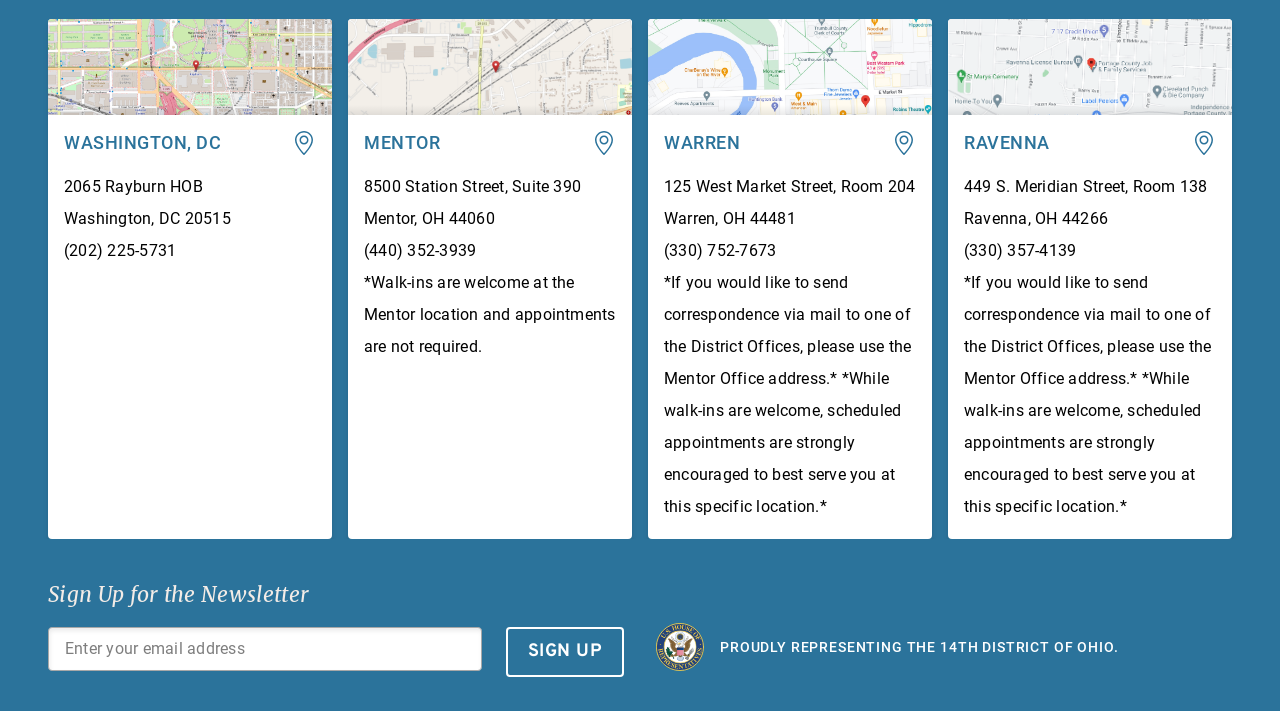Find the bounding box coordinates for the HTML element specified by: "(440) 352-3939".

[0.284, 0.339, 0.372, 0.366]